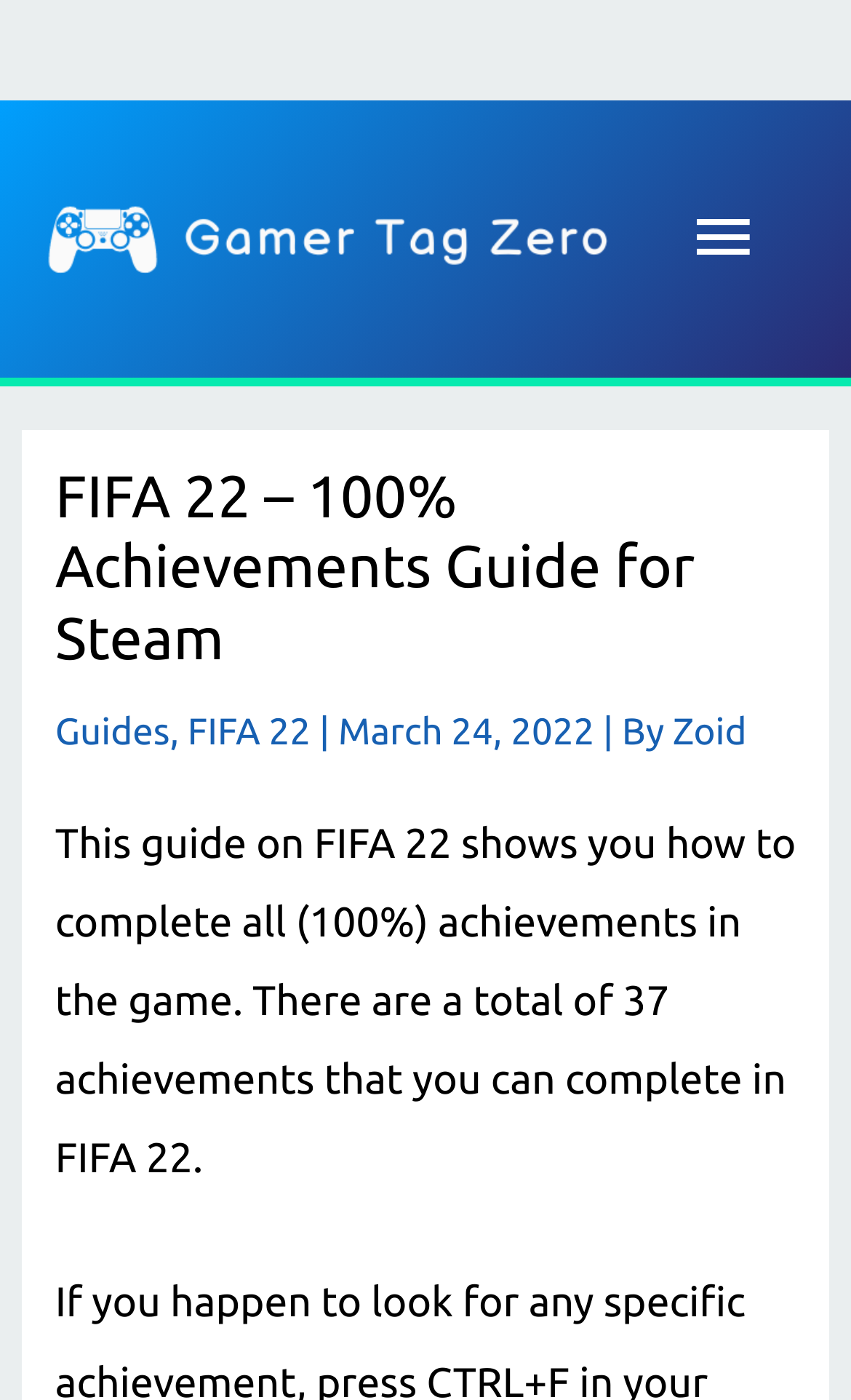Examine the image and give a thorough answer to the following question:
What is the date of publication of this guide?

I found the answer by reading the static text 'March 24, 2022' which explicitly states the date of publication.